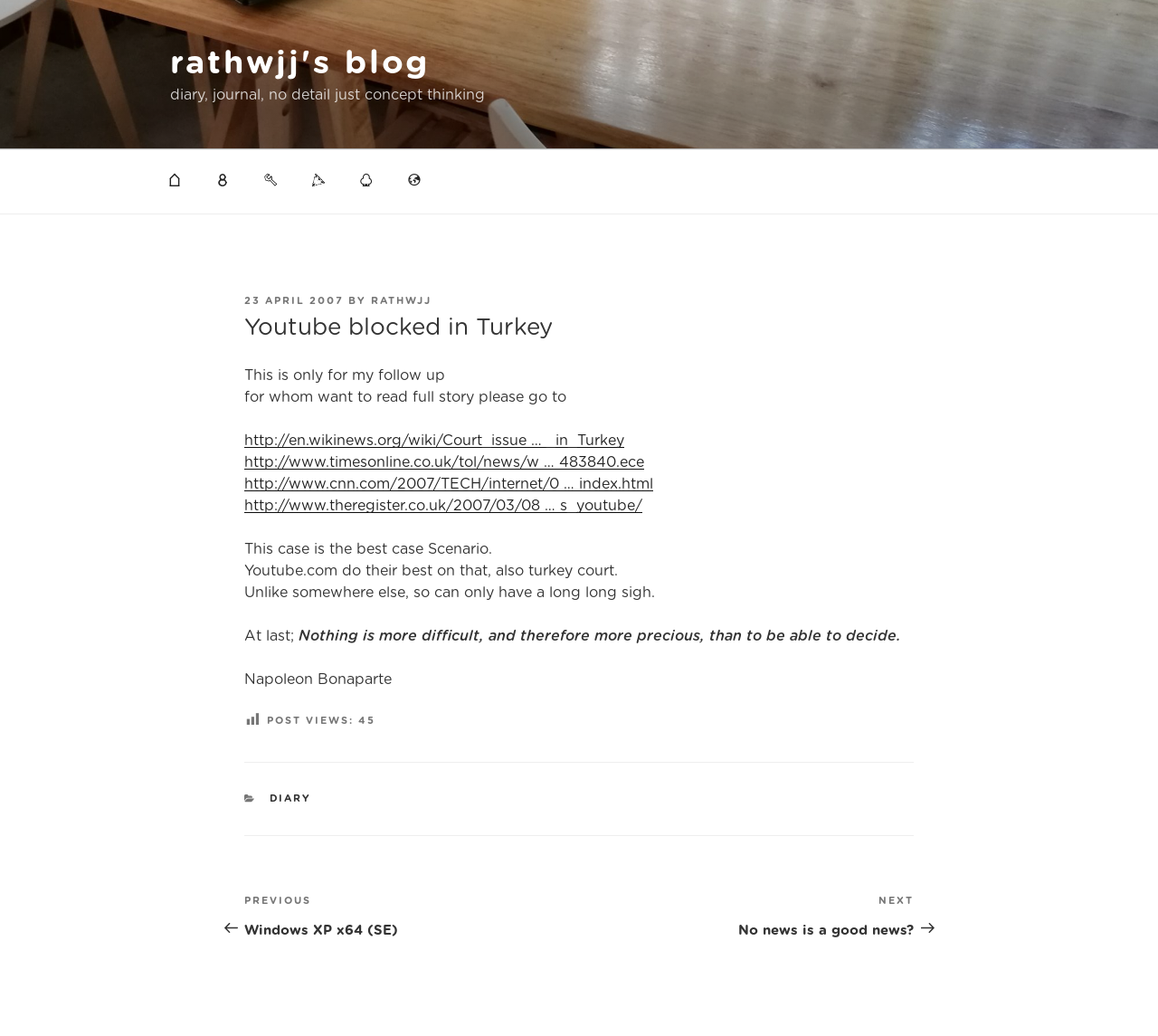How many links are provided in this blog post?
Look at the screenshot and provide an in-depth answer.

The blog post provides four links to external sources, which are 'http://en.wikinews.org/wiki/Court_issue … _in_Turkey', 'http://www.timesonline.co.uk/tol/news/w … 483840.ece', 'http://www.cnn.com/2007/TECH/internet/0 … index.html', and 'http://www.theregister.co.uk/2007/03/08 … s_youtube/'. These links are provided to support the topic being discussed.